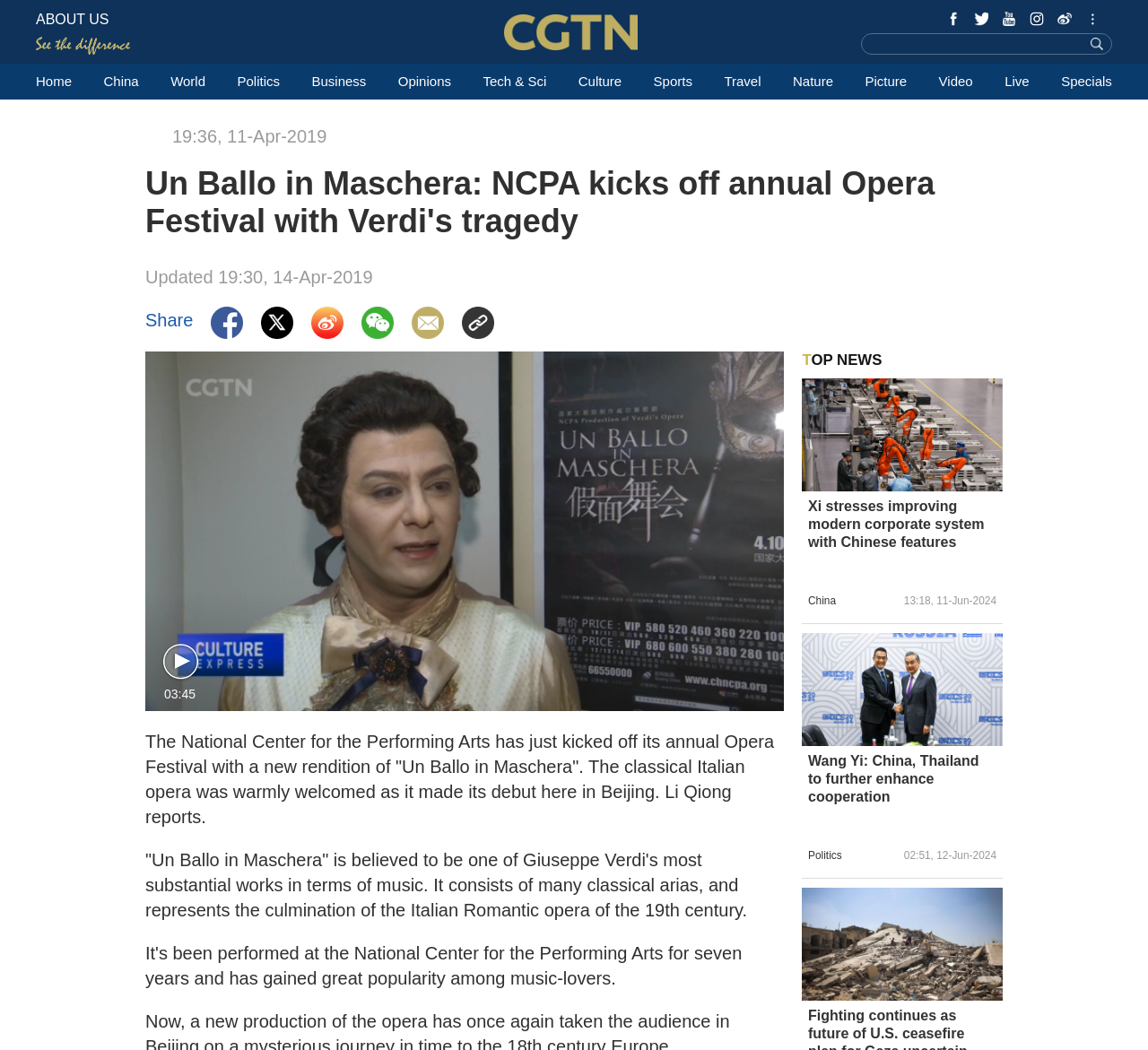Determine the bounding box coordinates of the clickable region to follow the instruction: "Click on the 'Xi stresses improving modern corporate system with Chinese features' news link".

[0.698, 0.405, 0.873, 0.42]